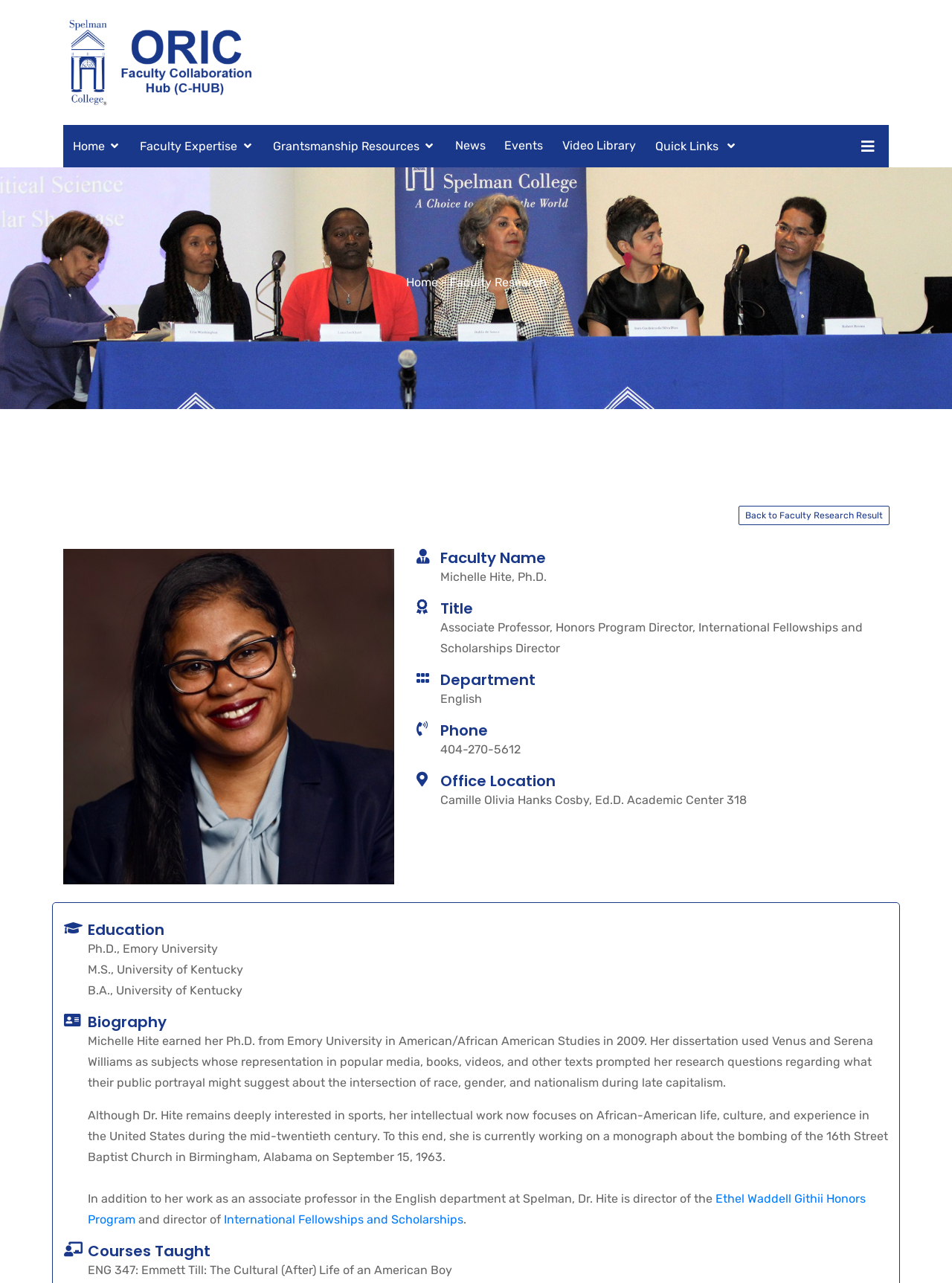Answer this question using a single word or a brief phrase:
What is the department of the faculty member?

English